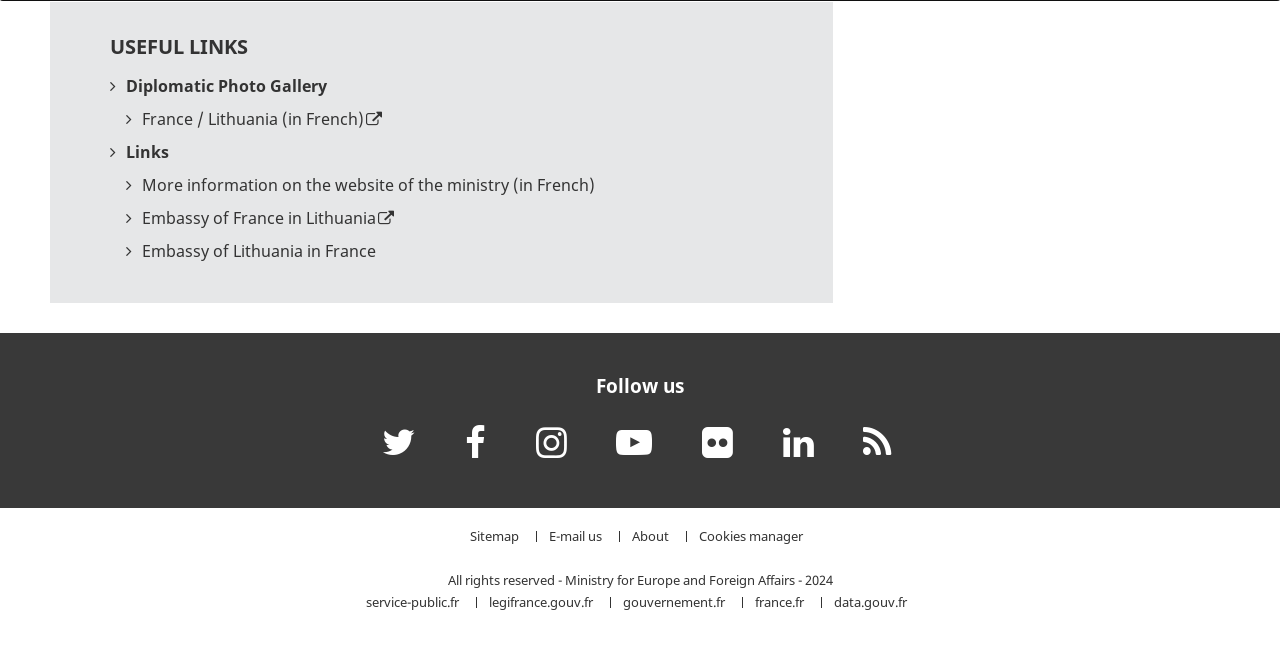What is the name of the ministry?
Use the image to answer the question with a single word or phrase.

Ministry for Europe and Foreign Affairs